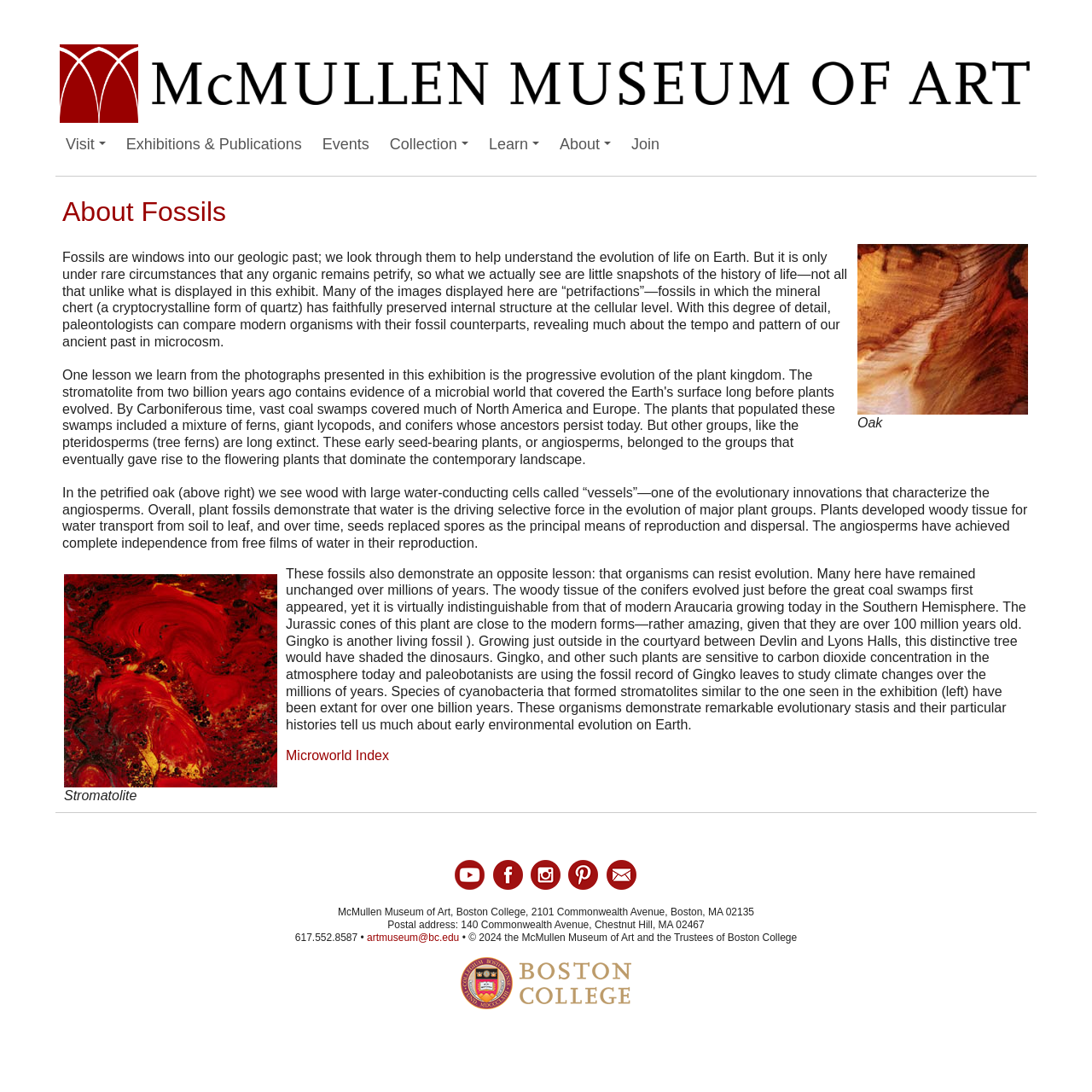What is the topic of the exhibit?
Craft a detailed and extensive response to the question.

The topic of the exhibit can be inferred from the text on the webpage, which discusses fossils and their significance in understanding the evolution of life on Earth.